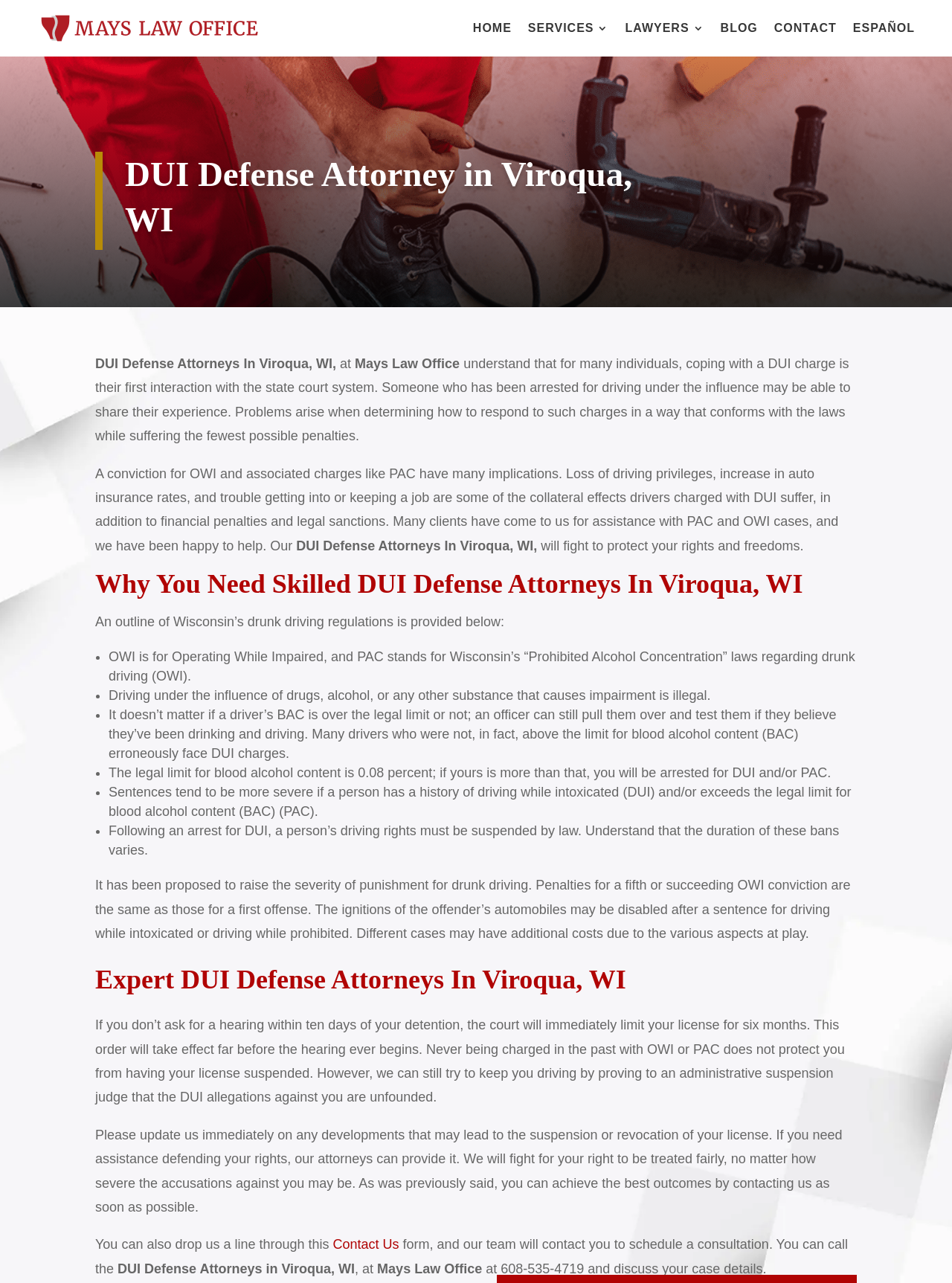Please extract the primary headline from the webpage.

DUI Defense Attorney in Viroqua, WI